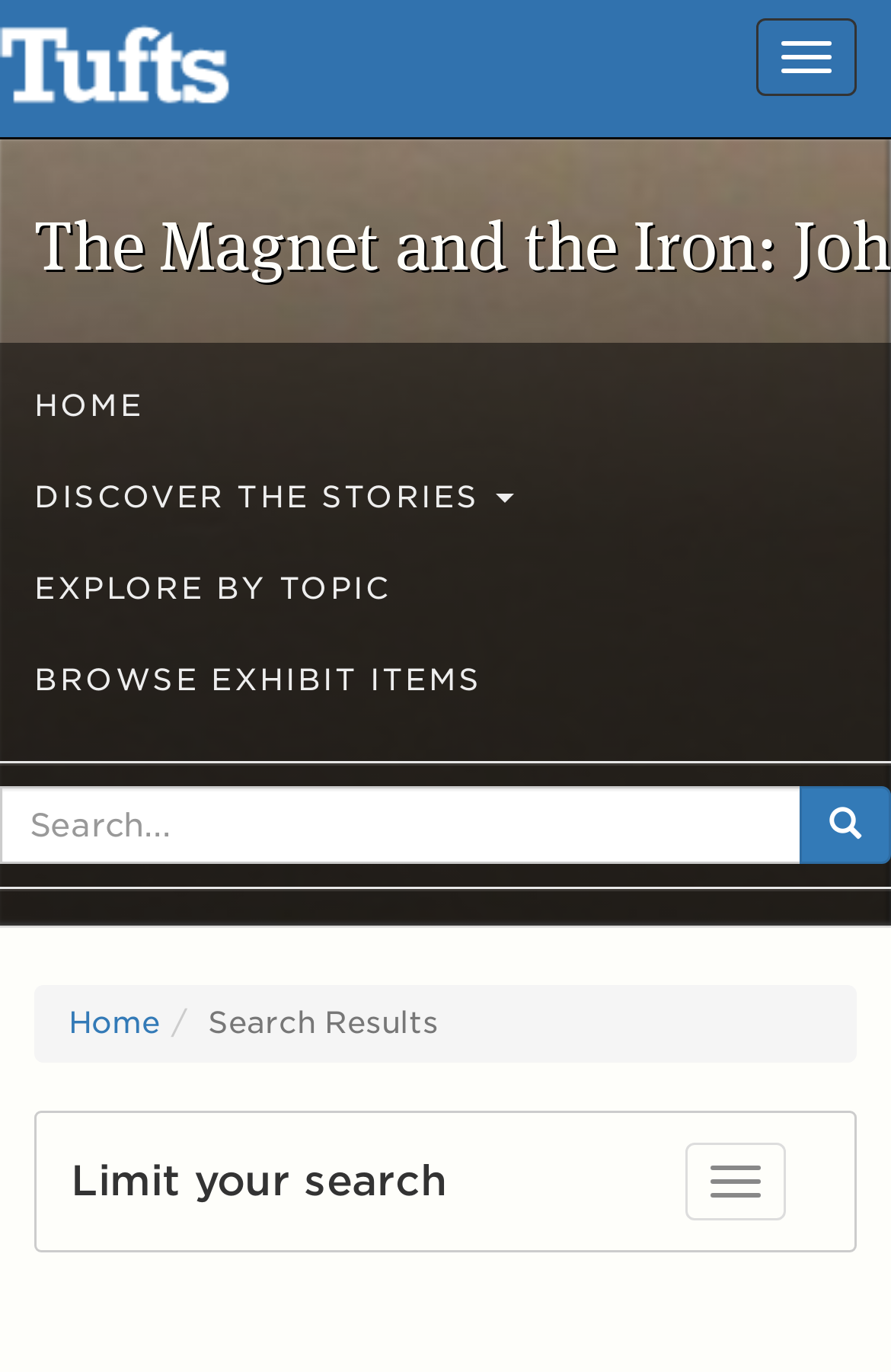Extract the bounding box of the UI element described as: "parent_node: search for name="q" placeholder="Search..."".

[0.0, 0.573, 0.9, 0.63]